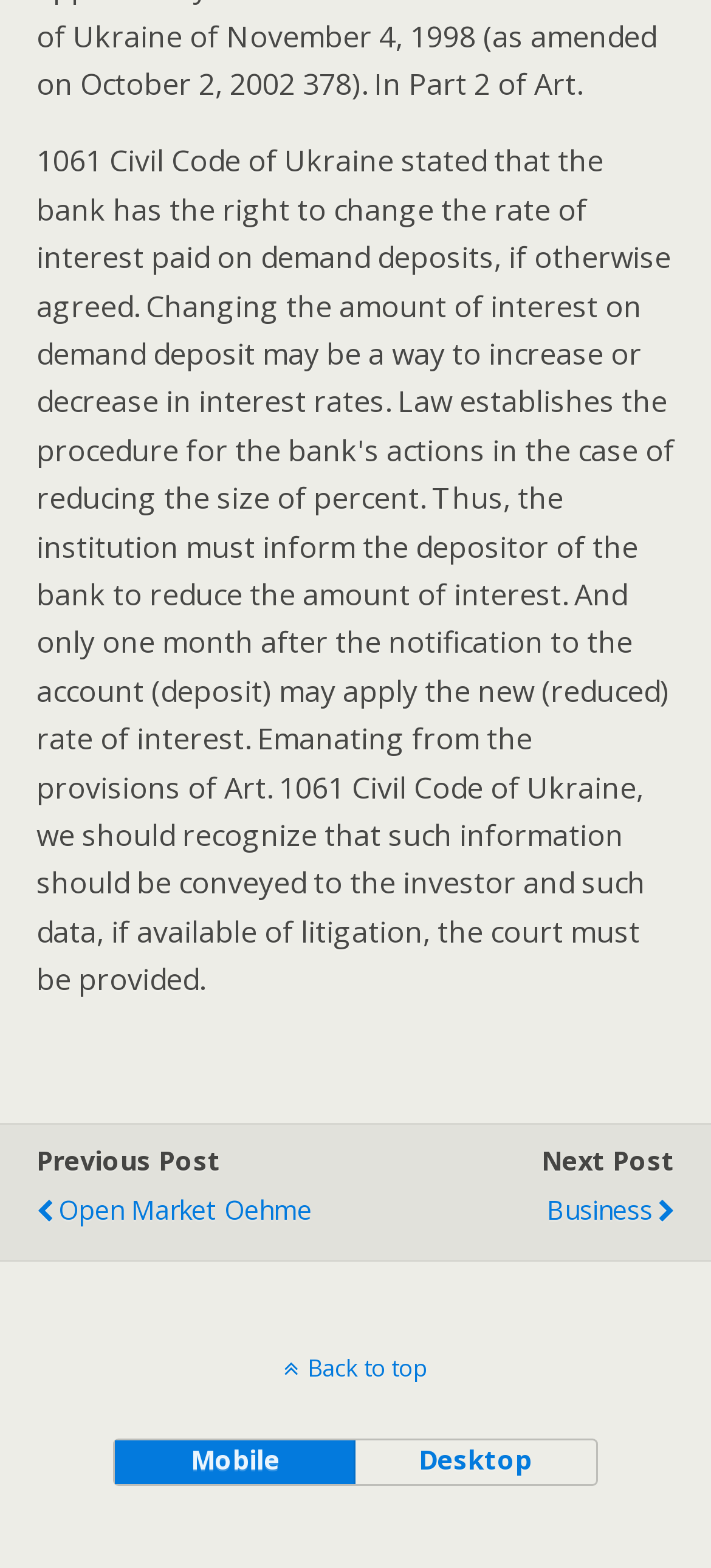What is the topic of the current article? Observe the screenshot and provide a one-word or short phrase answer.

Civil Code of Ukraine